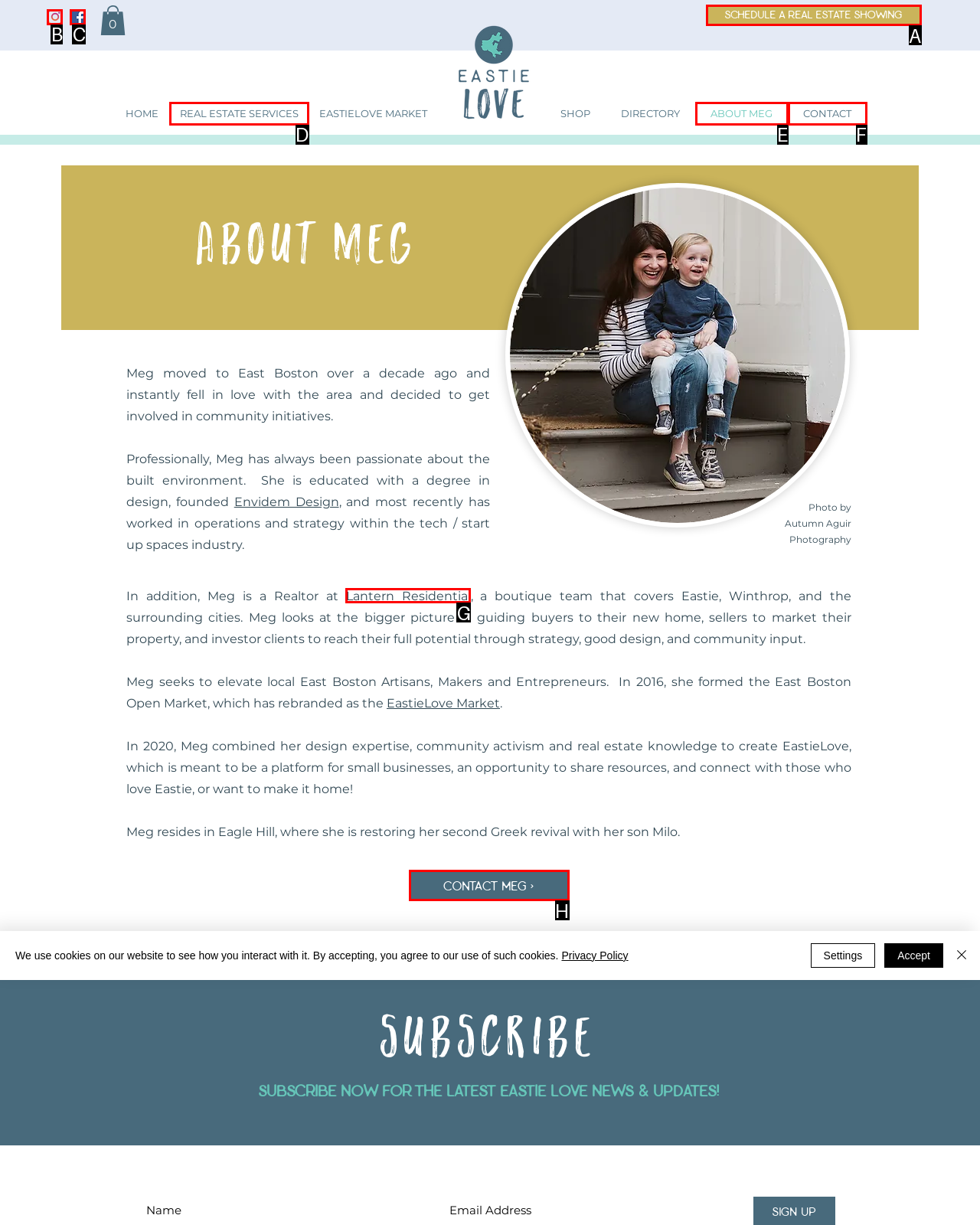Find the correct option to complete this instruction: Schedule a real estate showing. Reply with the corresponding letter.

A